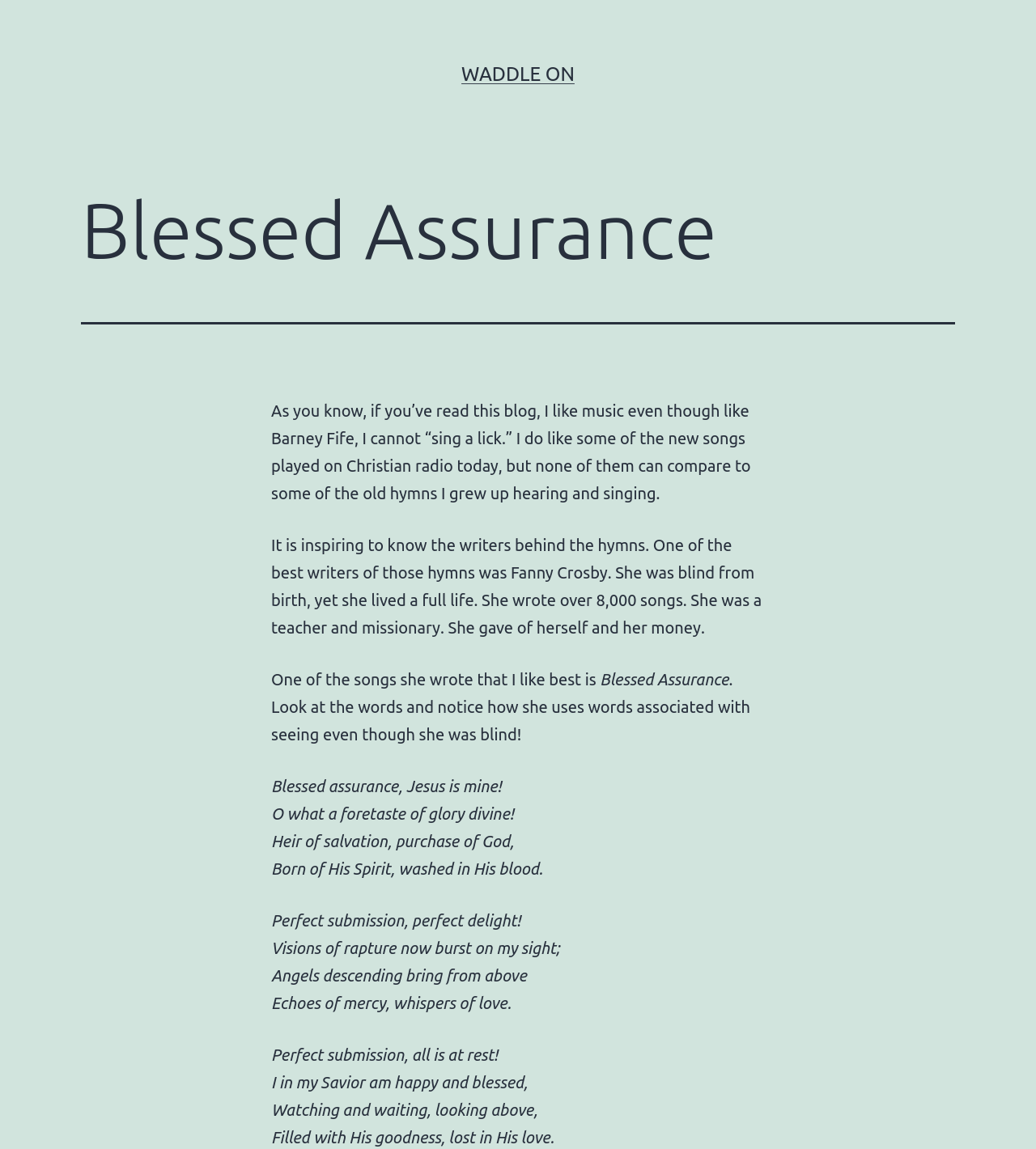How many songs did Fanny Crosby write?
Please craft a detailed and exhaustive response to the question.

According to the article, Fanny Crosby, the writer of the hymn 'Blessed Assurance', wrote over 8,000 songs despite being blind from birth.